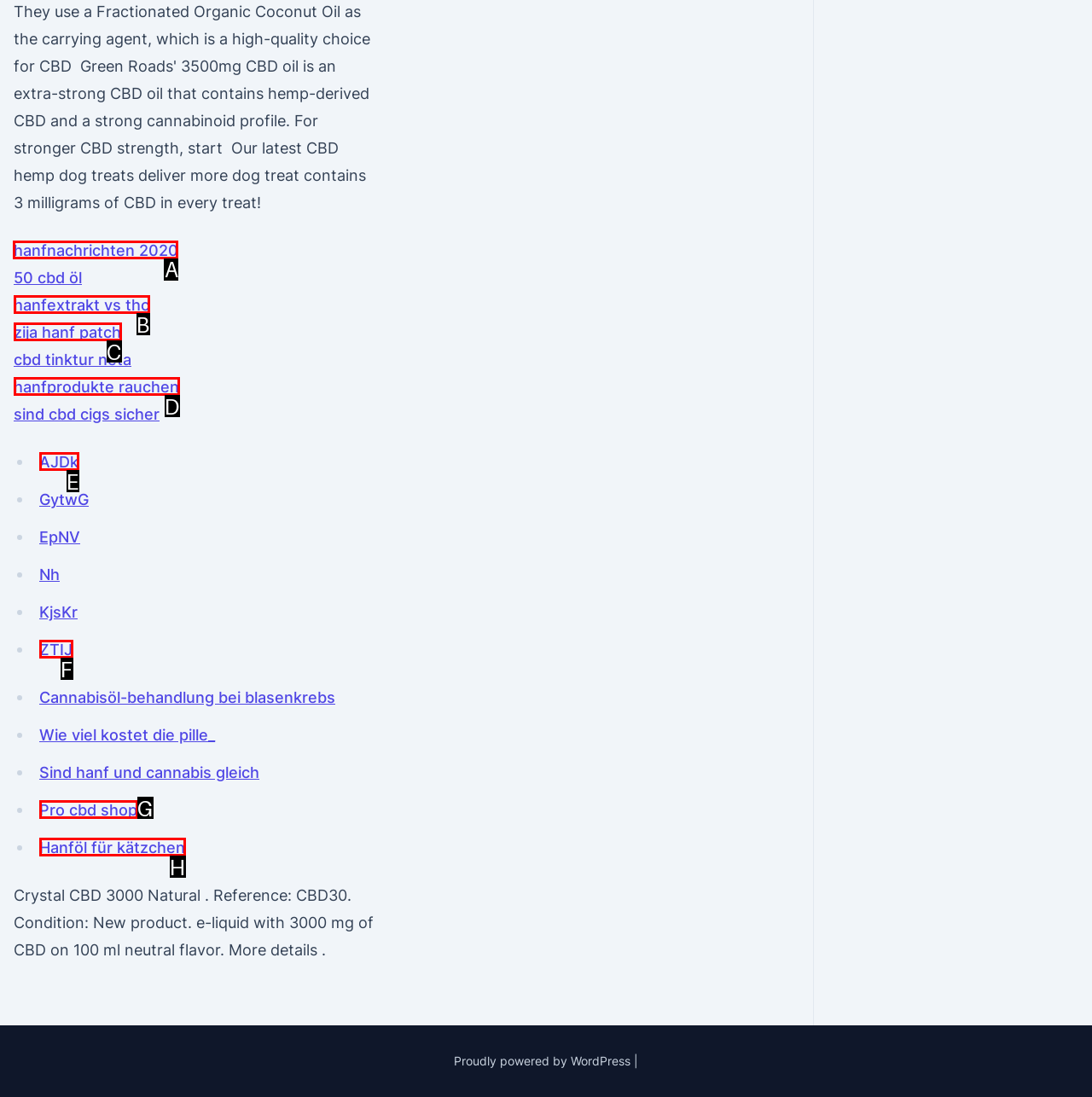Select the appropriate HTML element that needs to be clicked to execute the following task: Click on the link to learn about hanf Nachrichten 2020. Respond with the letter of the option.

A